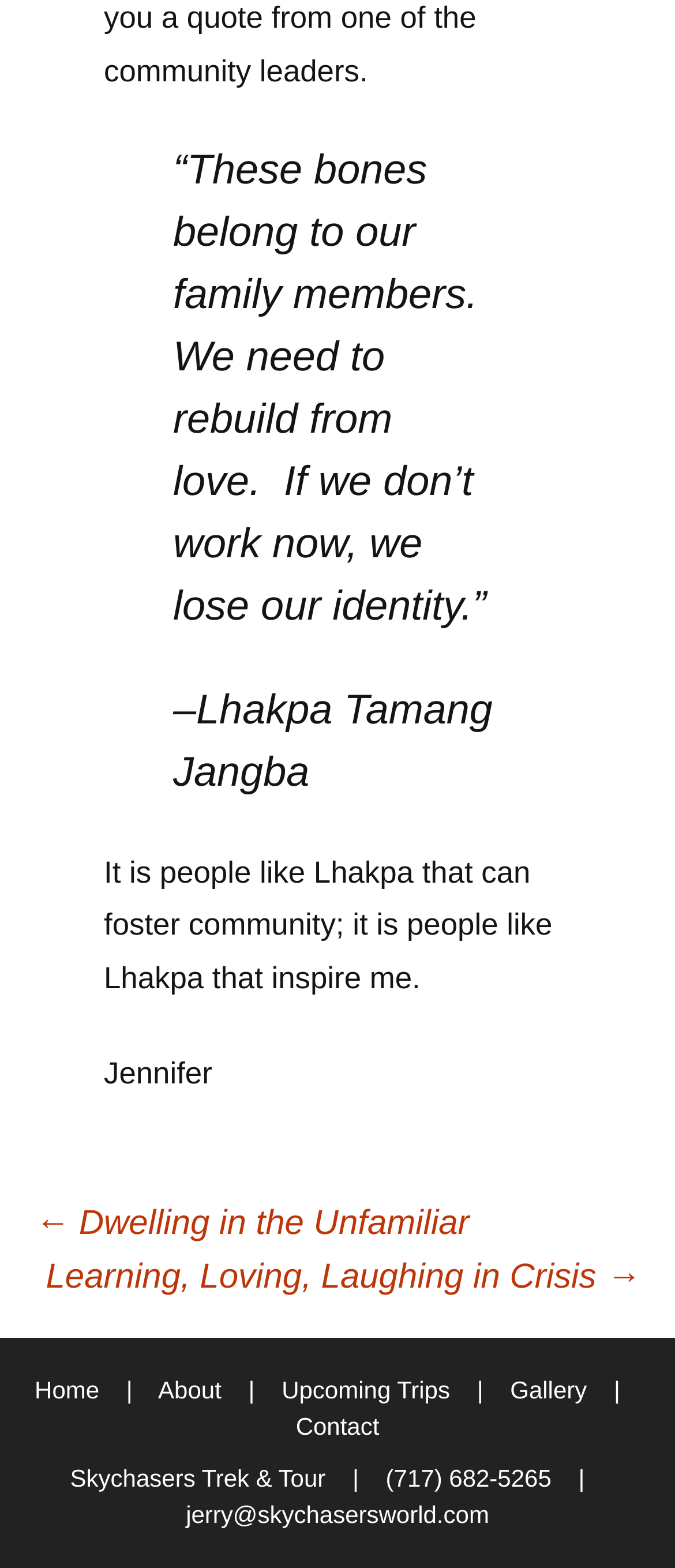Based on the image, give a detailed response to the question: What is the name of the person inspired by Lhakpa

I found the text 'It is people like Lhakpa that can foster community; it is people like Lhakpa that inspire me.' followed by the name 'Jennifer', suggesting that Jennifer is the person inspired by Lhakpa.